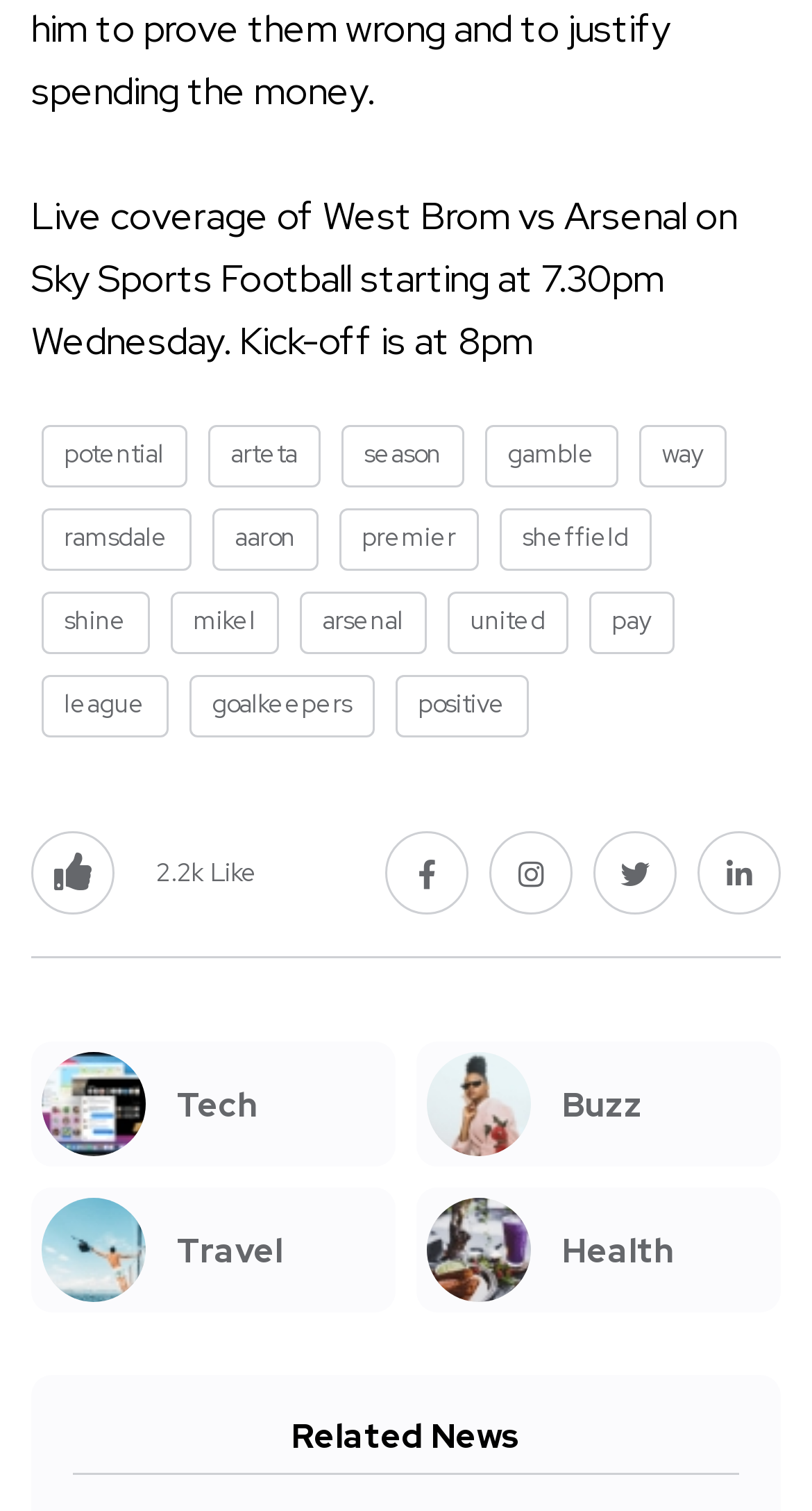Indicate the bounding box coordinates of the element that needs to be clicked to satisfy the following instruction: "Check out the Health section". The coordinates should be four float numbers between 0 and 1, i.e., [left, top, right, bottom].

[0.692, 0.814, 0.831, 0.841]